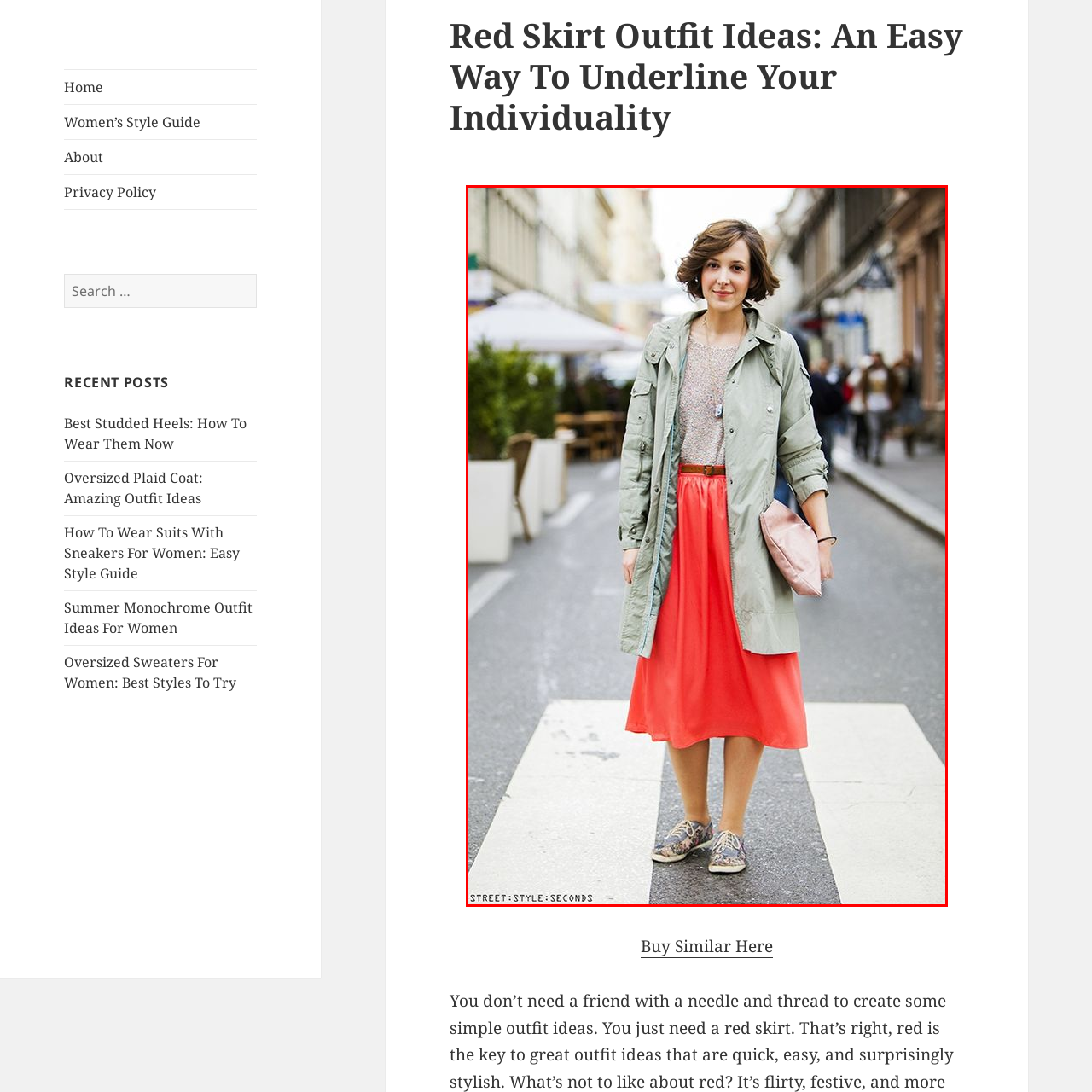Offer an in-depth caption for the image content enclosed by the red border.

The image showcases a fashionable woman confidently posing on a city street. She wears a stylish, light olive-green coat over a shimmering top, complemented by a vibrant coral skirt that flows elegantly to her ankles. Her casual chic look is completed with patterned sneakers, adding a playful touch to her outfit. In her left hand, she holds a small, blush-colored handbag, while her right hand rests by her side. The backdrop features a bustling urban scene, with people strolling and tables set outside cafes, highlighting a lively atmosphere. This ensemble perfectly embodies a blend of comfort and style, making it ideal for a casual day out in the city.